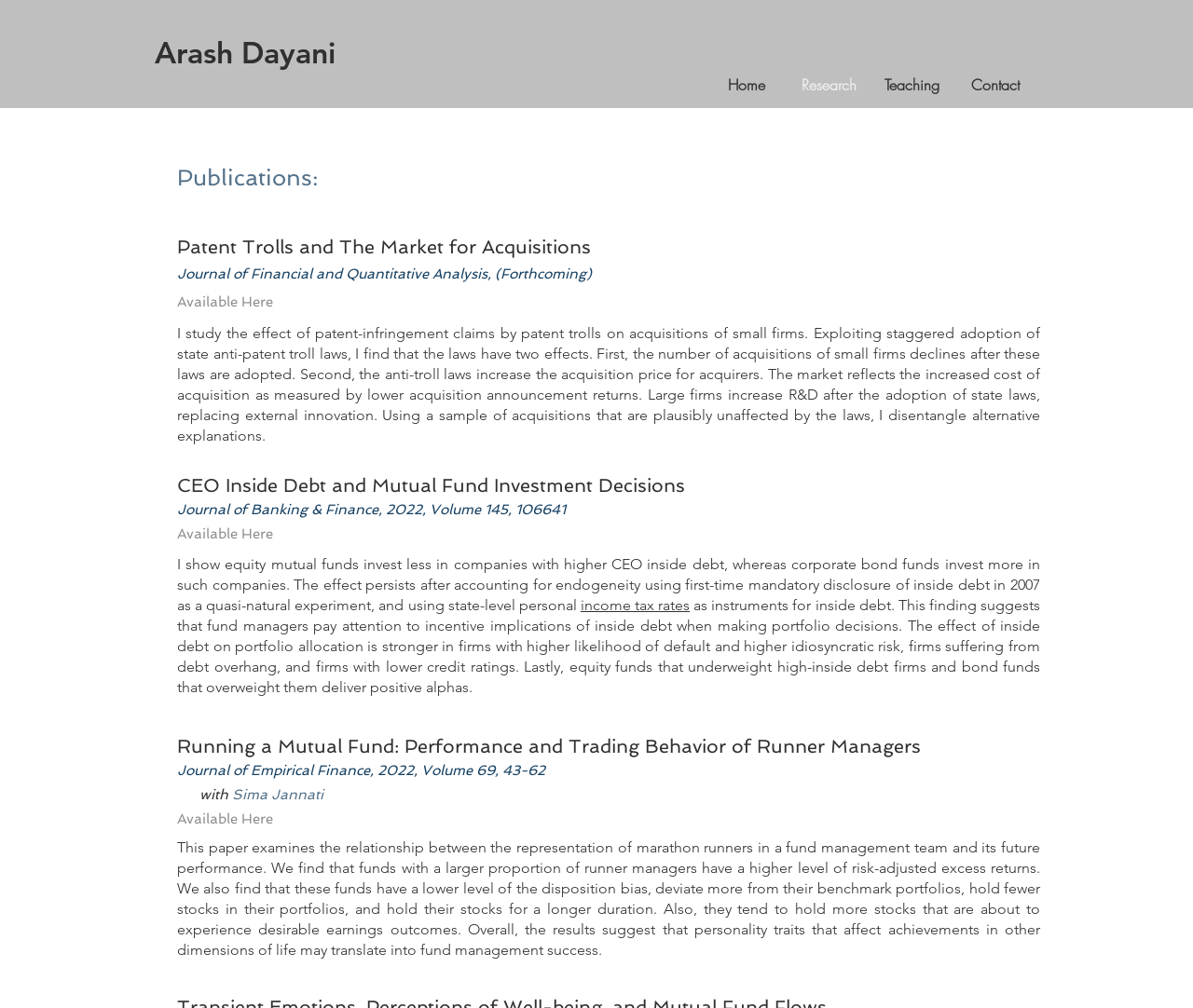Determine the bounding box coordinates for the UI element with the following description: "income tax rates". The coordinates should be four float numbers between 0 and 1, represented as [left, top, right, bottom].

[0.487, 0.592, 0.578, 0.609]